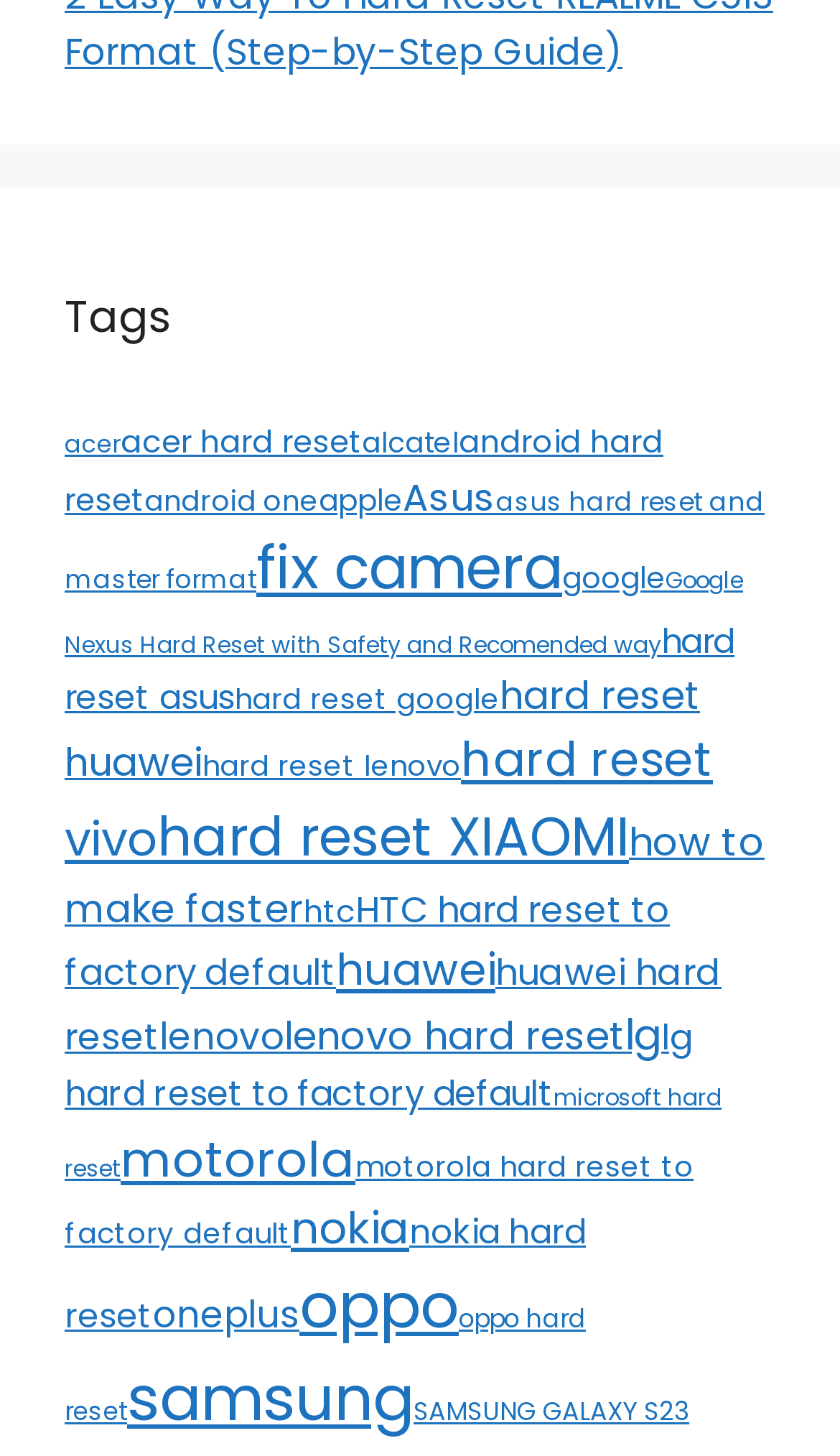Can you provide the bounding box coordinates for the element that should be clicked to implement the instruction: "Click on 'hard reset asus' link"?

[0.077, 0.425, 0.874, 0.495]